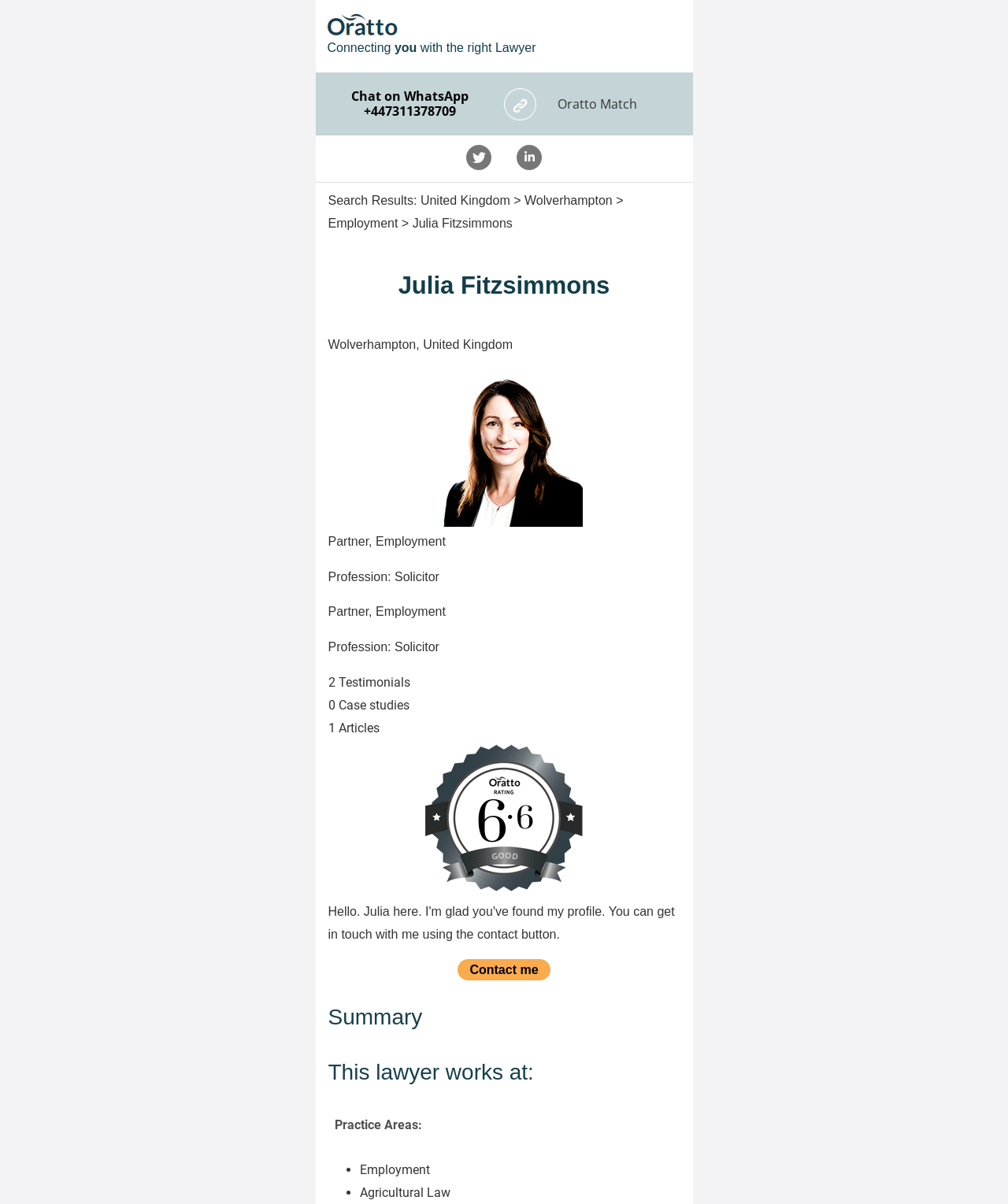Please find the bounding box coordinates for the clickable element needed to perform this instruction: "Read Julia Fitzsimmons' testimonials".

[0.336, 0.56, 0.407, 0.573]